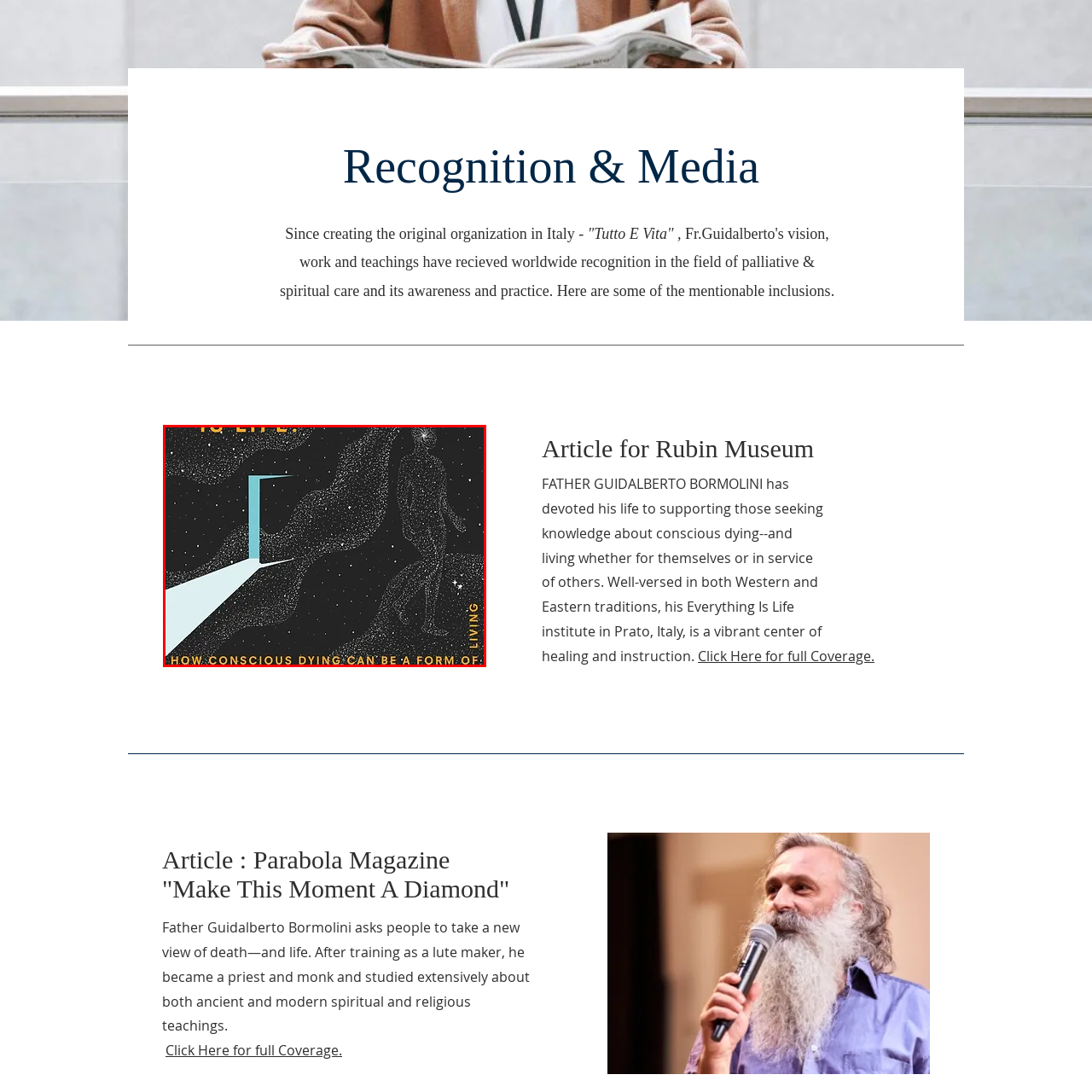Give a thorough and detailed explanation of the image enclosed by the red border.

This image features an artistic representation related to the theme of conscious dying and living. It prominently displays the phrase "Everything Is Life." against a cosmic backdrop filled with stars, symbolizing the interconnectedness of existence and the transcendence of life and death. A figure walks towards an open door or portal that suggests a transition or journey, reinforcing the idea of death as a passage rather than an end. The caption below reads, "HOW CONSCIOUS DYING CAN BE A FORM OF LIVING," inviting viewers to explore the notion that understanding and embracing mortality can enhance one's perspective on life itself. This imagery aligns with the work of Father Guidalberto Bormolini, who is noted for his dedication to guiding individuals in their understanding of conscious dying and the spiritual dimensions of life.